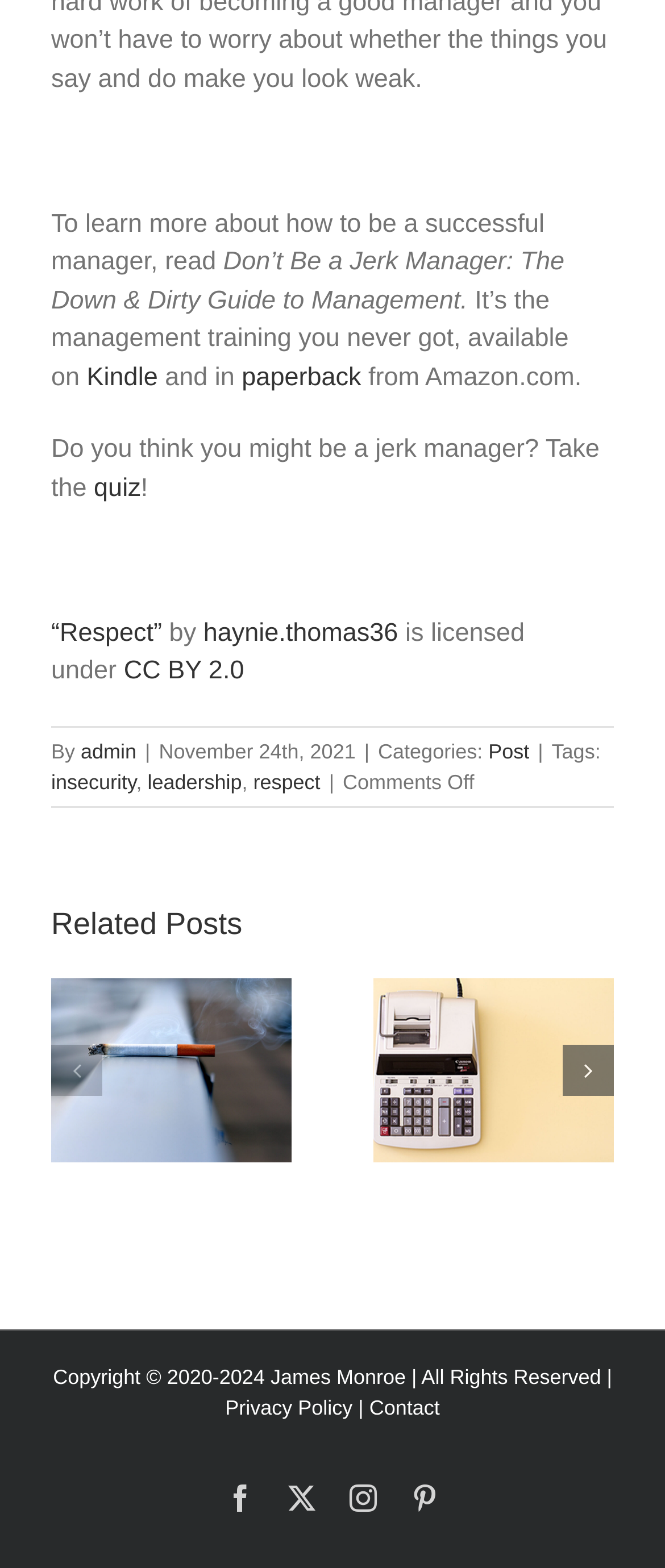What is the category of the post?
Give a one-word or short-phrase answer derived from the screenshot.

Post